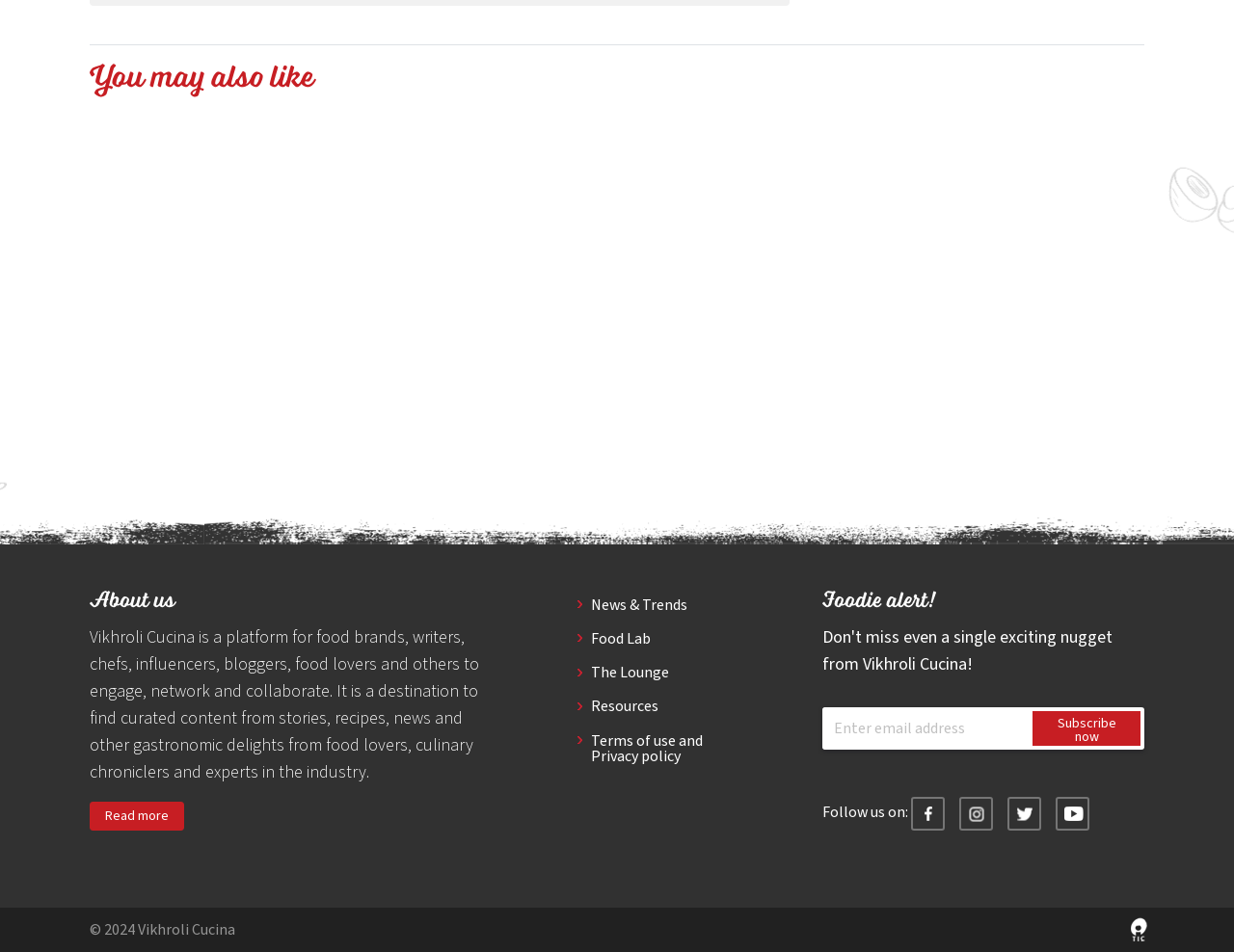How many recipes are displayed on the webpage?
Analyze the image and deliver a detailed answer to the question.

There are 4 recipes displayed on the webpage, each with a figure element containing an image and a figcaption element with a heading and links.